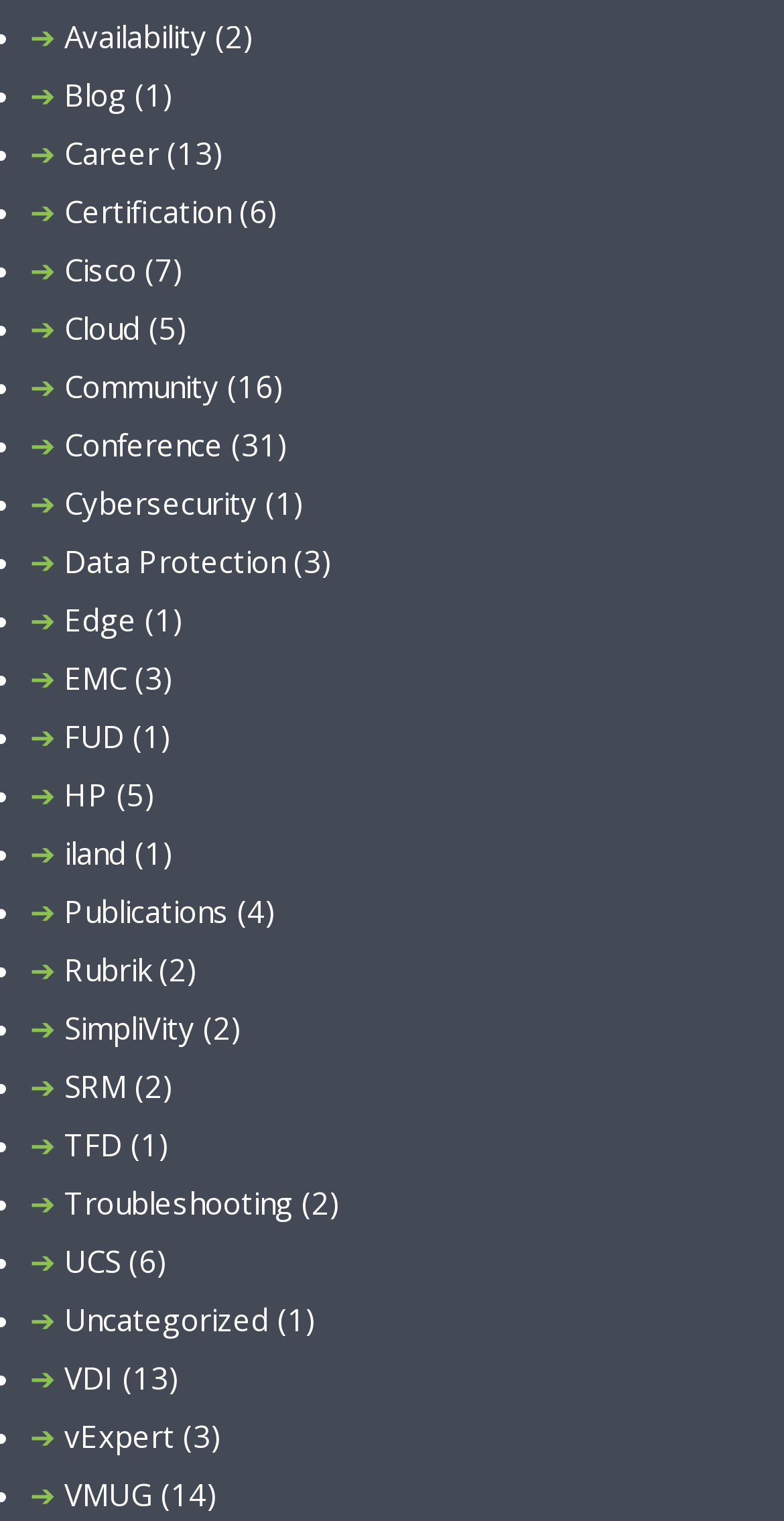Use a single word or phrase to answer the following:
How many links are on this webpage?

39